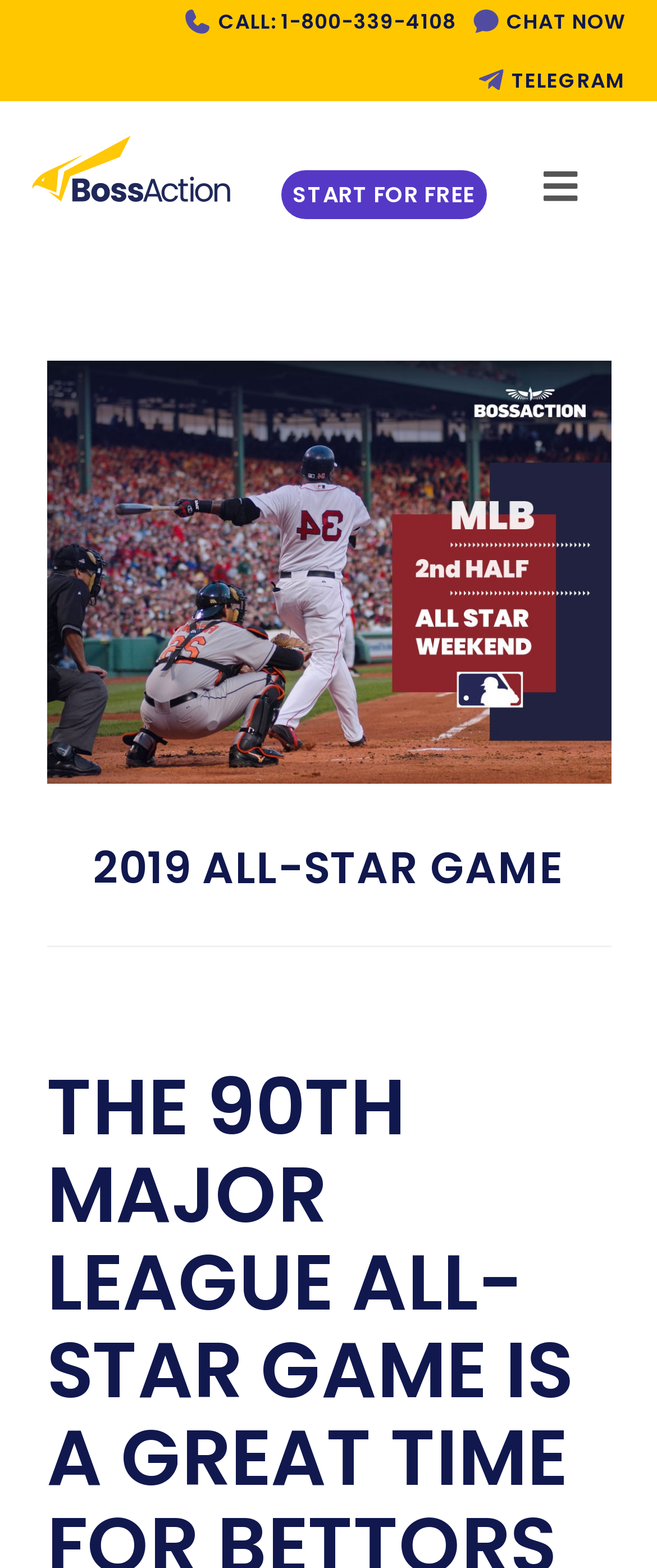Please give a succinct answer to the question in one word or phrase:
What is the purpose of the 'START FOR FREE' button?

To start using the service for free